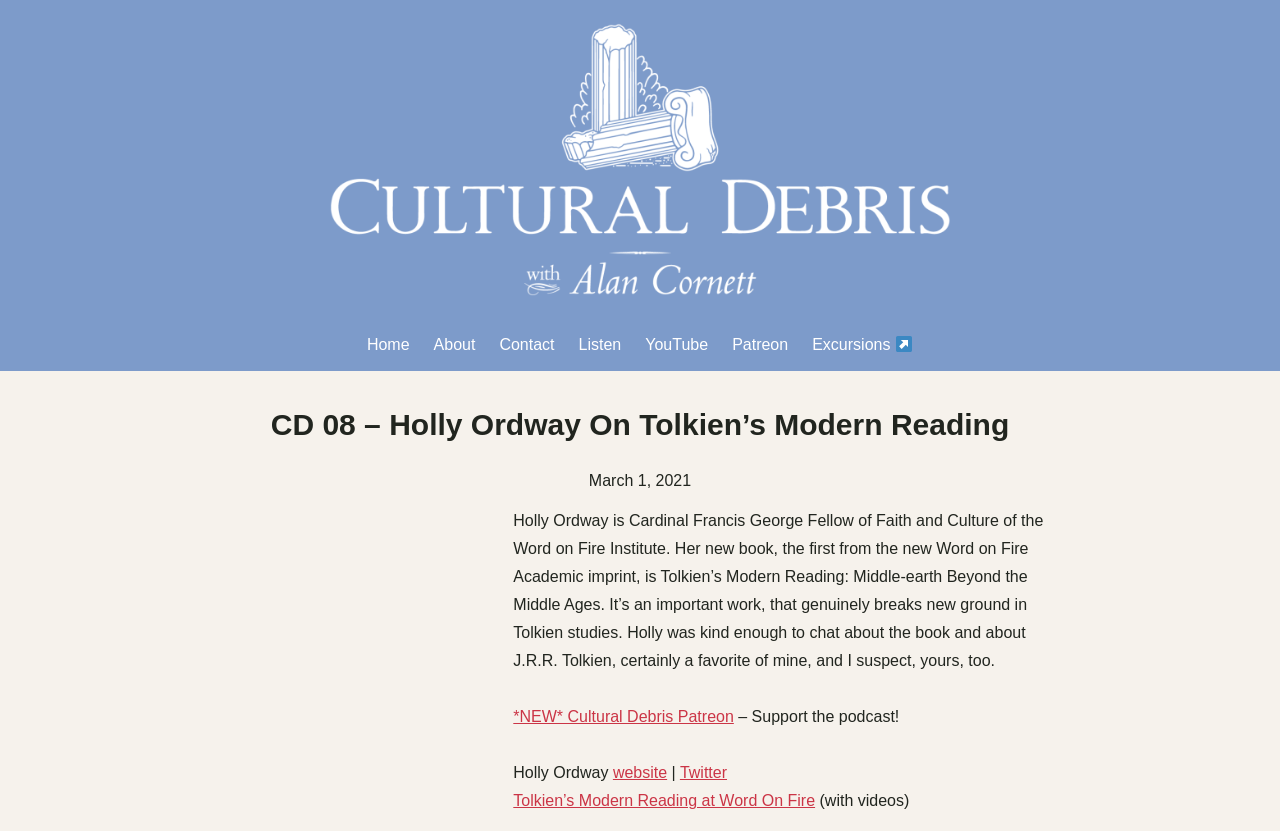Please examine the image and provide a detailed answer to the question: What is the name of the institute Holly Ordway is affiliated with?

I read the StaticText element that describes Holly Ordway's affiliation and found the name of the institute, 'Word on Fire Institute'.